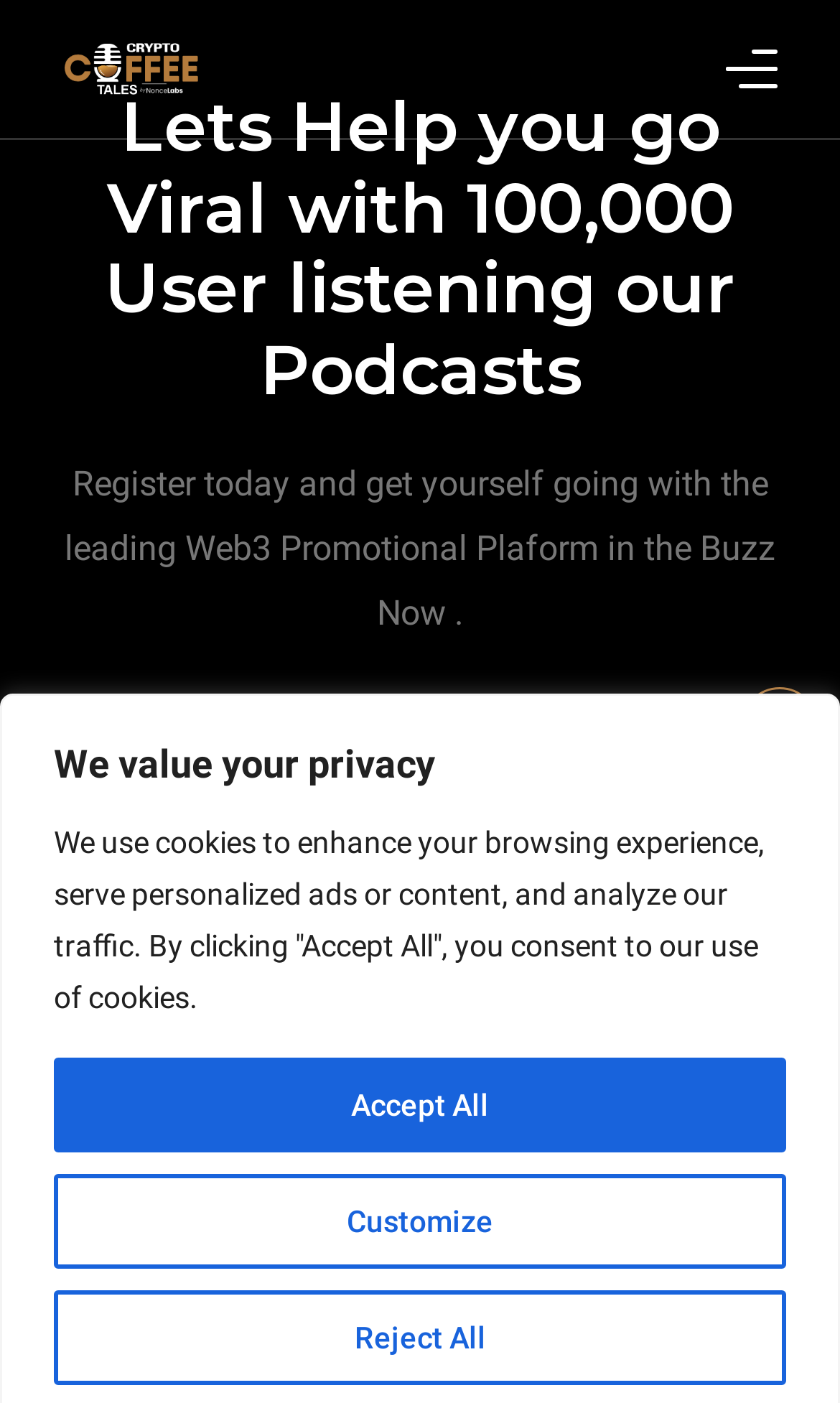Identify the bounding box coordinates of the section that should be clicked to achieve the task described: "View all Podcasts".

[0.076, 0.912, 0.924, 0.973]